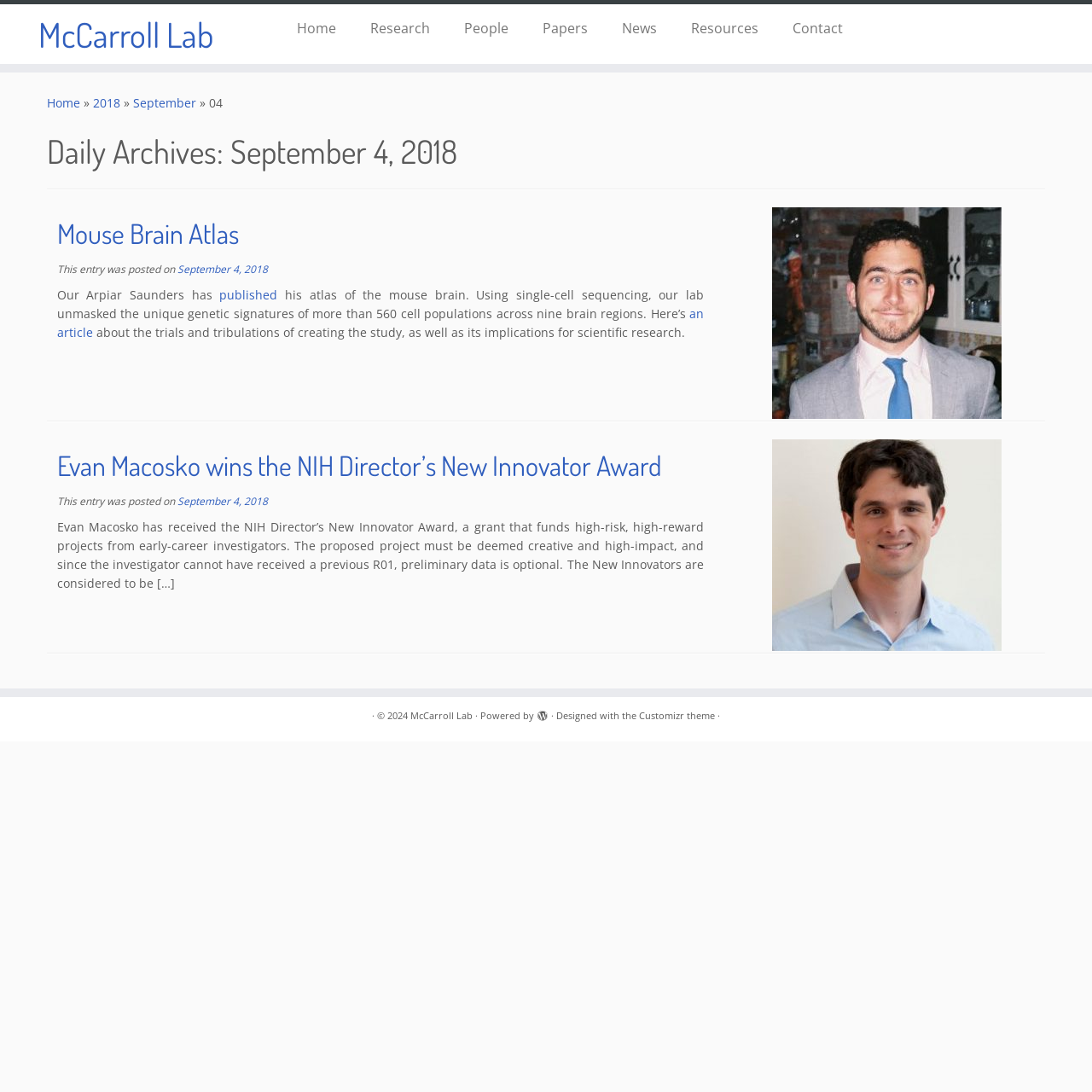Answer the following inquiry with a single word or phrase:
How many articles are on this webpage?

2